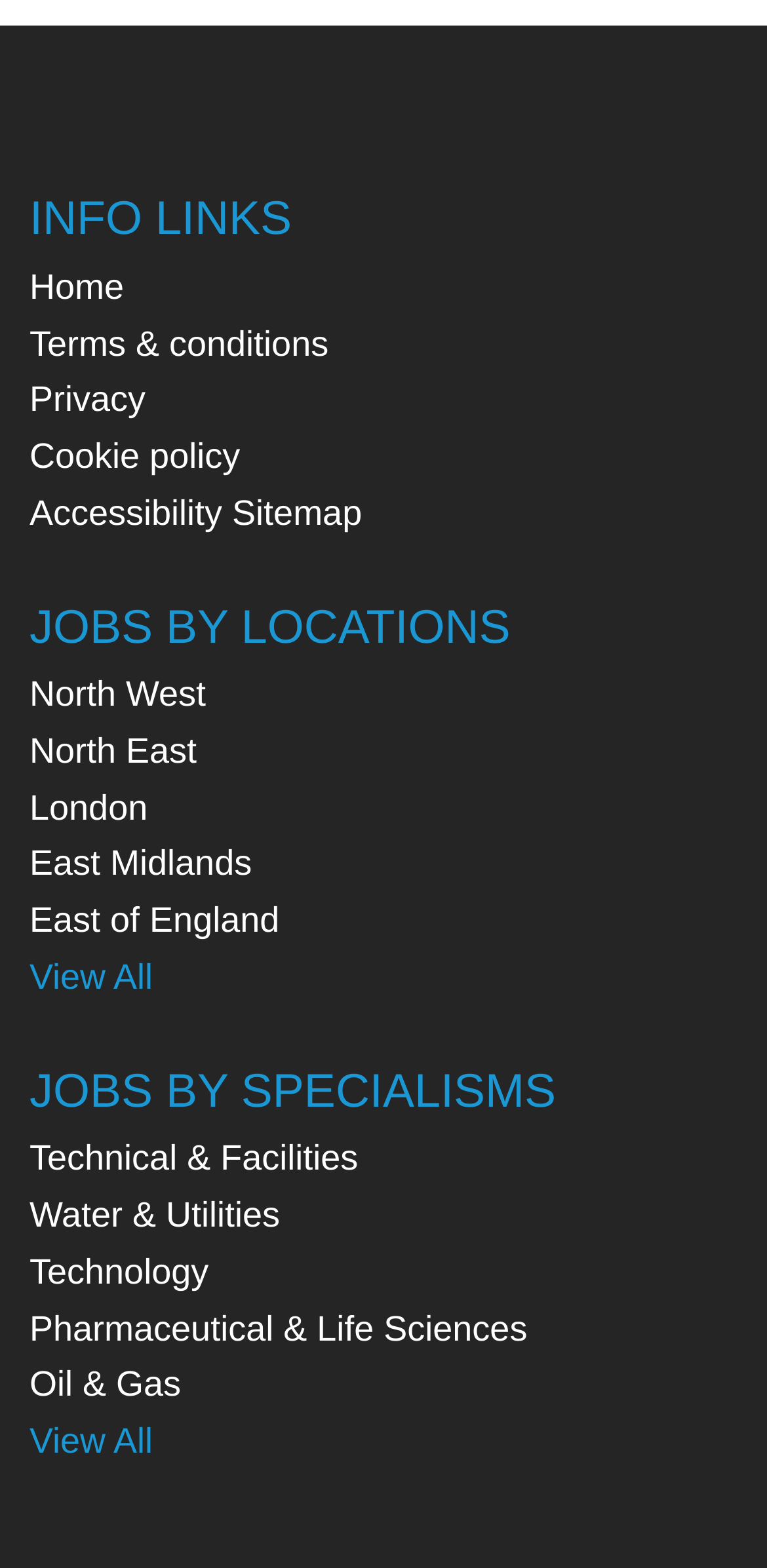Please find the bounding box coordinates of the element that needs to be clicked to perform the following instruction: "go to home page". The bounding box coordinates should be four float numbers between 0 and 1, represented as [left, top, right, bottom].

[0.038, 0.17, 0.162, 0.195]